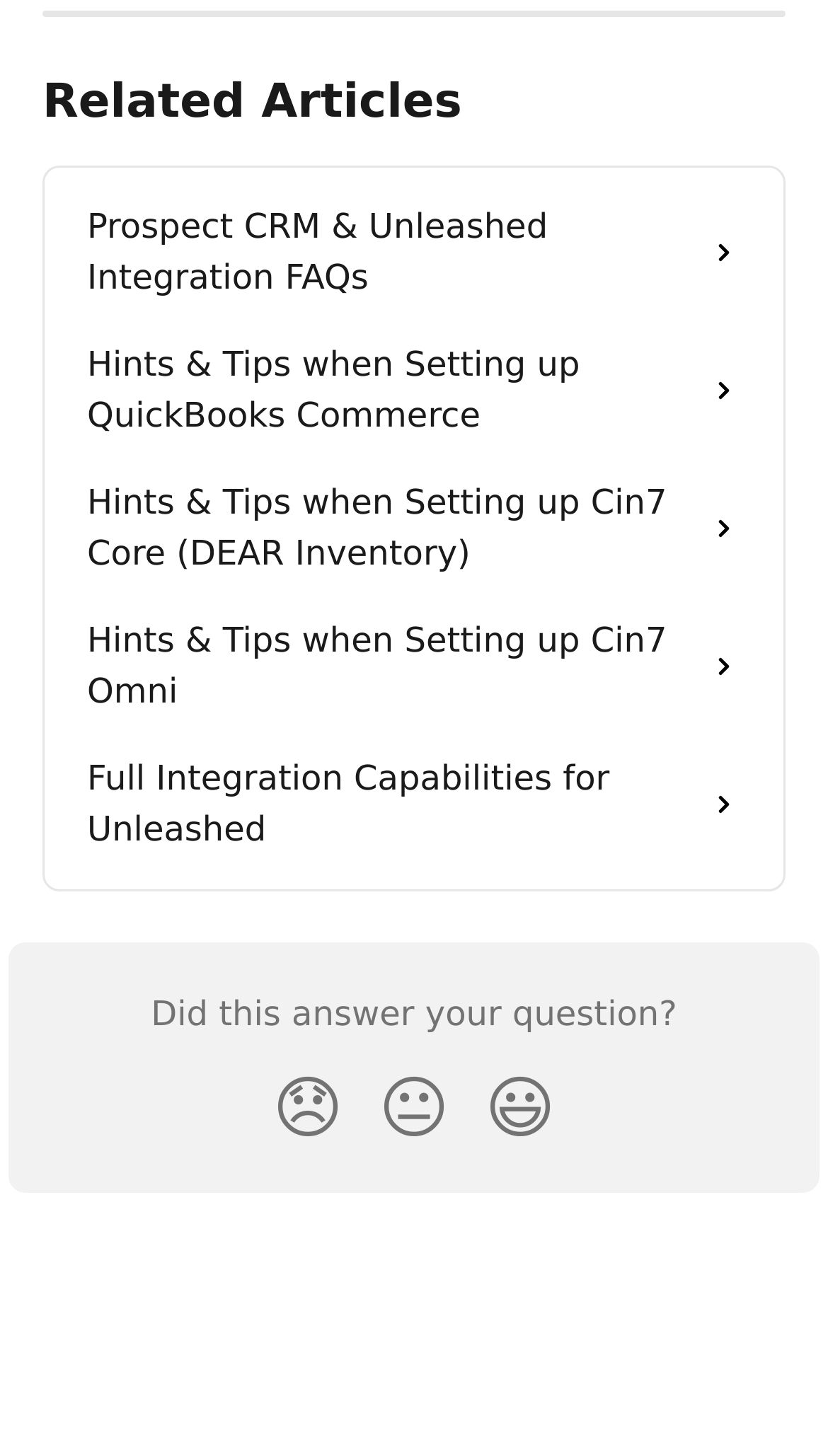What is the emoji for the Smiley Reaction?
Please provide an in-depth and detailed response to the question.

The emoji for the Smiley Reaction is '😃' because the StaticText element with ID 110 has the text '😃'.